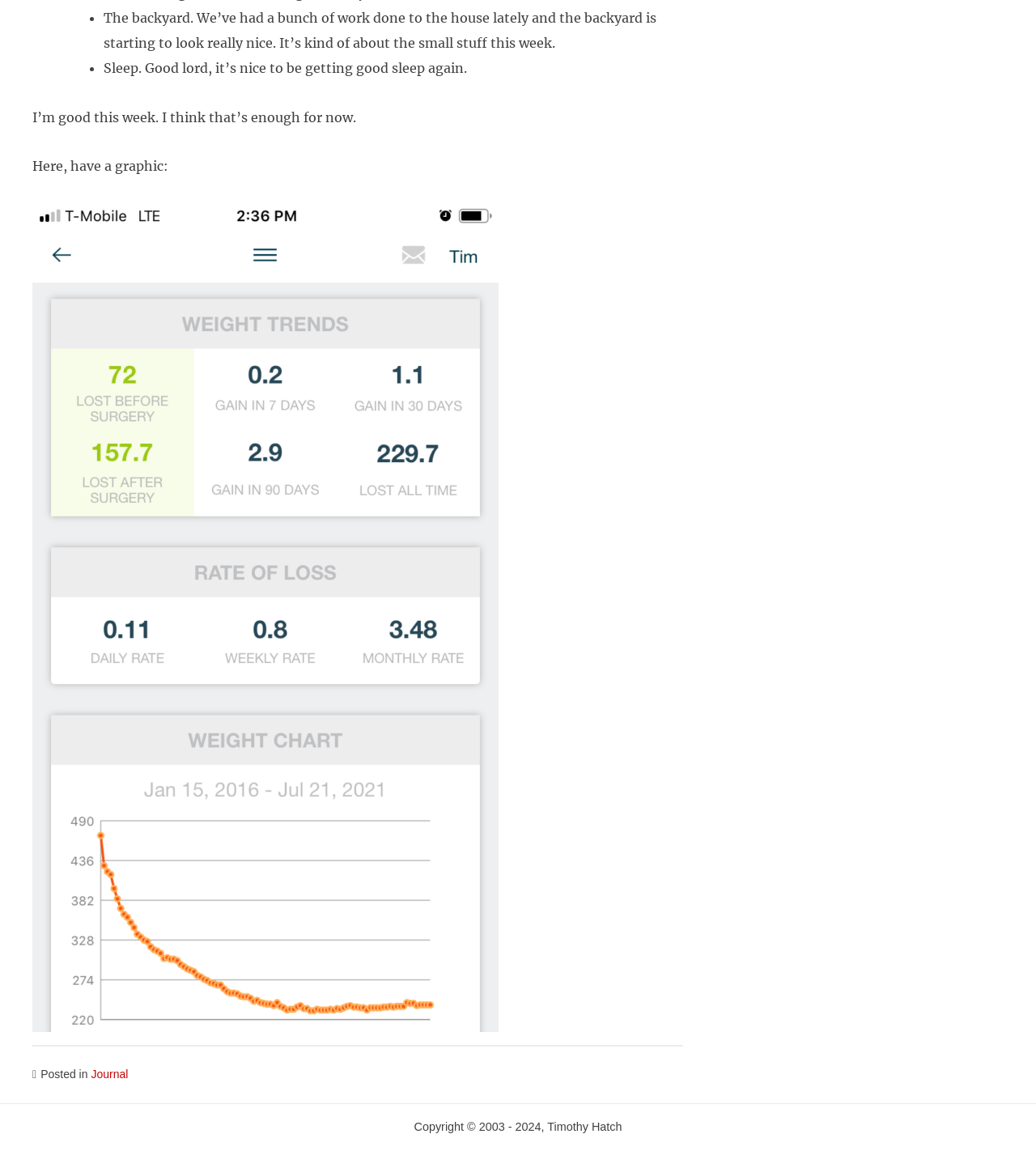Find the bounding box coordinates for the element described here: "Journal".

[0.088, 0.928, 0.124, 0.939]